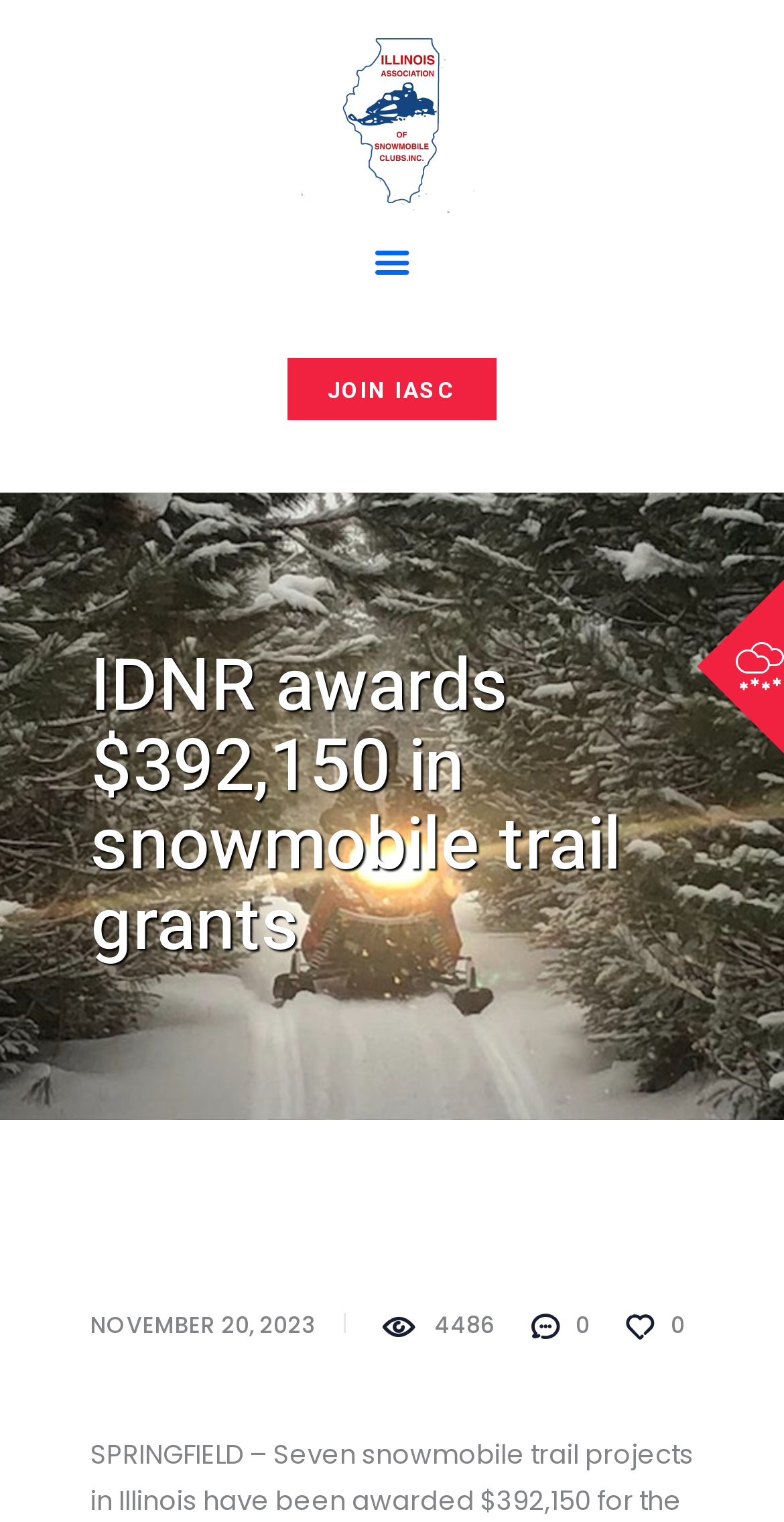Use a single word or phrase to answer this question: 
What is the email address provided?

reservation@name.com